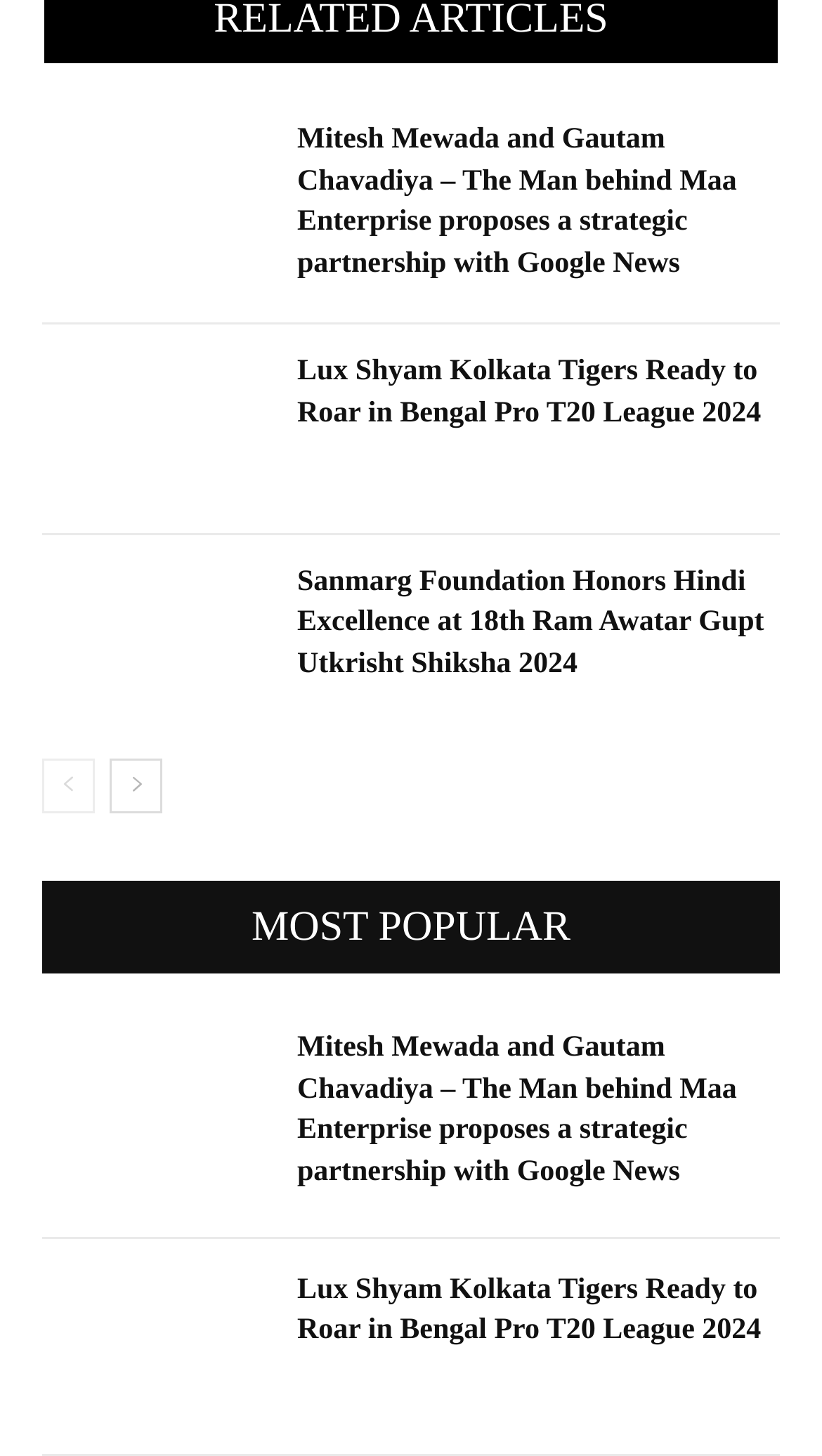From the given element description: "aria-label="prev-page"", find the bounding box for the UI element. Provide the coordinates as four float numbers between 0 and 1, in the order [left, top, right, bottom].

[0.051, 0.521, 0.115, 0.559]